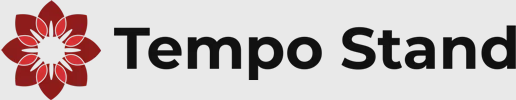What does the modern font of the text 'Tempo Stand' emphasize?
Please give a detailed and elaborate explanation in response to the question.

The caption explains that the text 'Tempo Stand' is boldly rendered in a modern font, which emphasizes clarity and strength, reflecting the site's commitment to addressing social issues and fostering a supportive community.